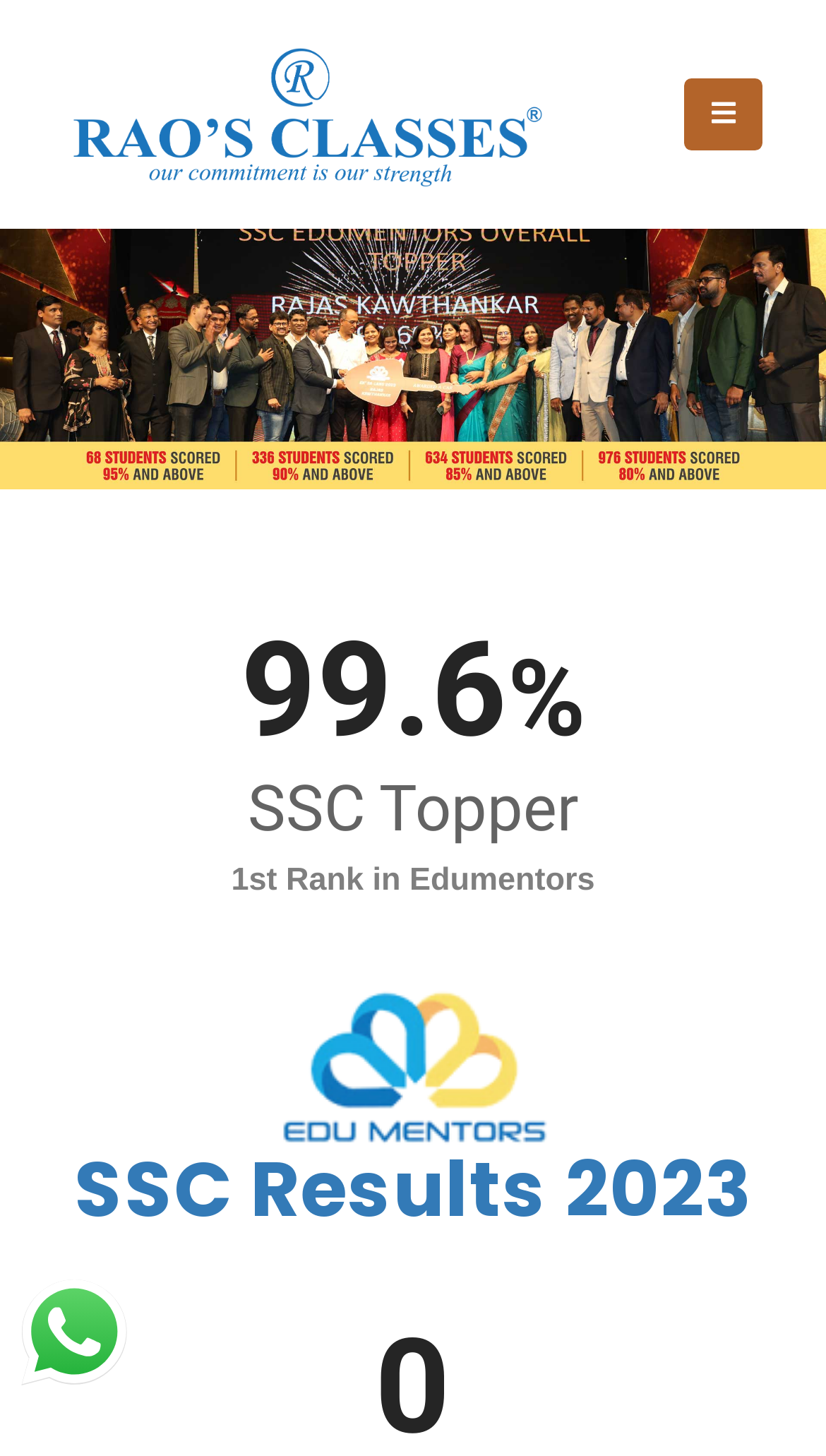Generate a comprehensive description of the webpage.

The webpage is titled "Rao's Classes" and features a prominent heading with the same title at the top center of the page, accompanied by an image with the same title. Below the heading, there are several lines of text, including "99.6%", "SSC Topper", and "1st Rank in Edumentors", which suggest that the webpage is showcasing achievements or results related to SSC exams. 

To the right of the "SSC Topper" text, there is an image with the label "edumentors". Further down the page, there is a heading titled "SSC Results 2023" located at the top right corner. 

At the bottom left corner of the page, there is a generic element labeled "Support" with an accompanying image.